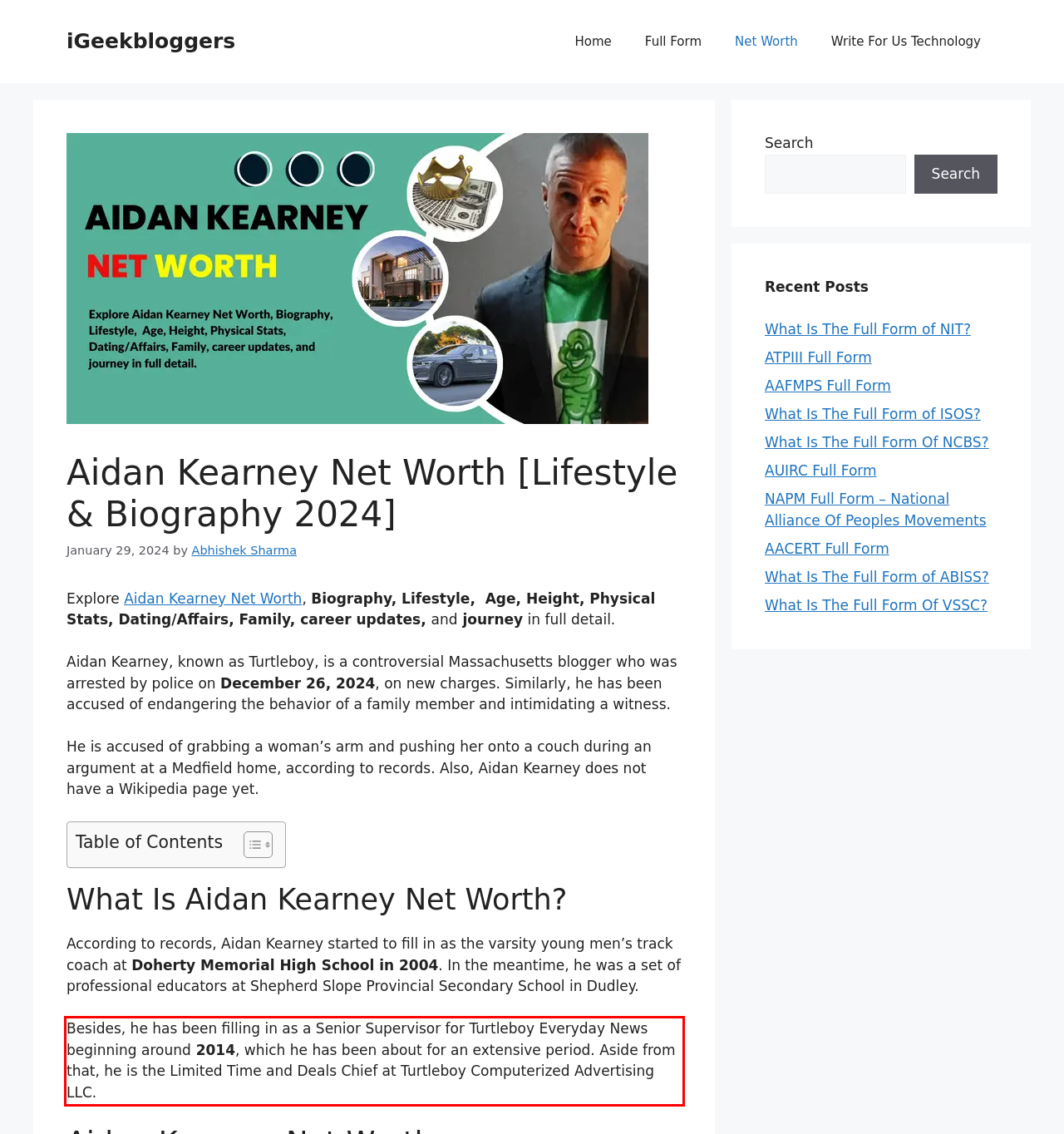You have a screenshot of a webpage with a red bounding box. Use OCR to generate the text contained within this red rectangle.

Besides, he has been filling in as a Senior Supervisor for Turtleboy Everyday News beginning around 2014, which he has been about for an extensive period. Aside from that, he is the Limited Time and Deals Chief at Turtleboy Computerized Advertising LLC.